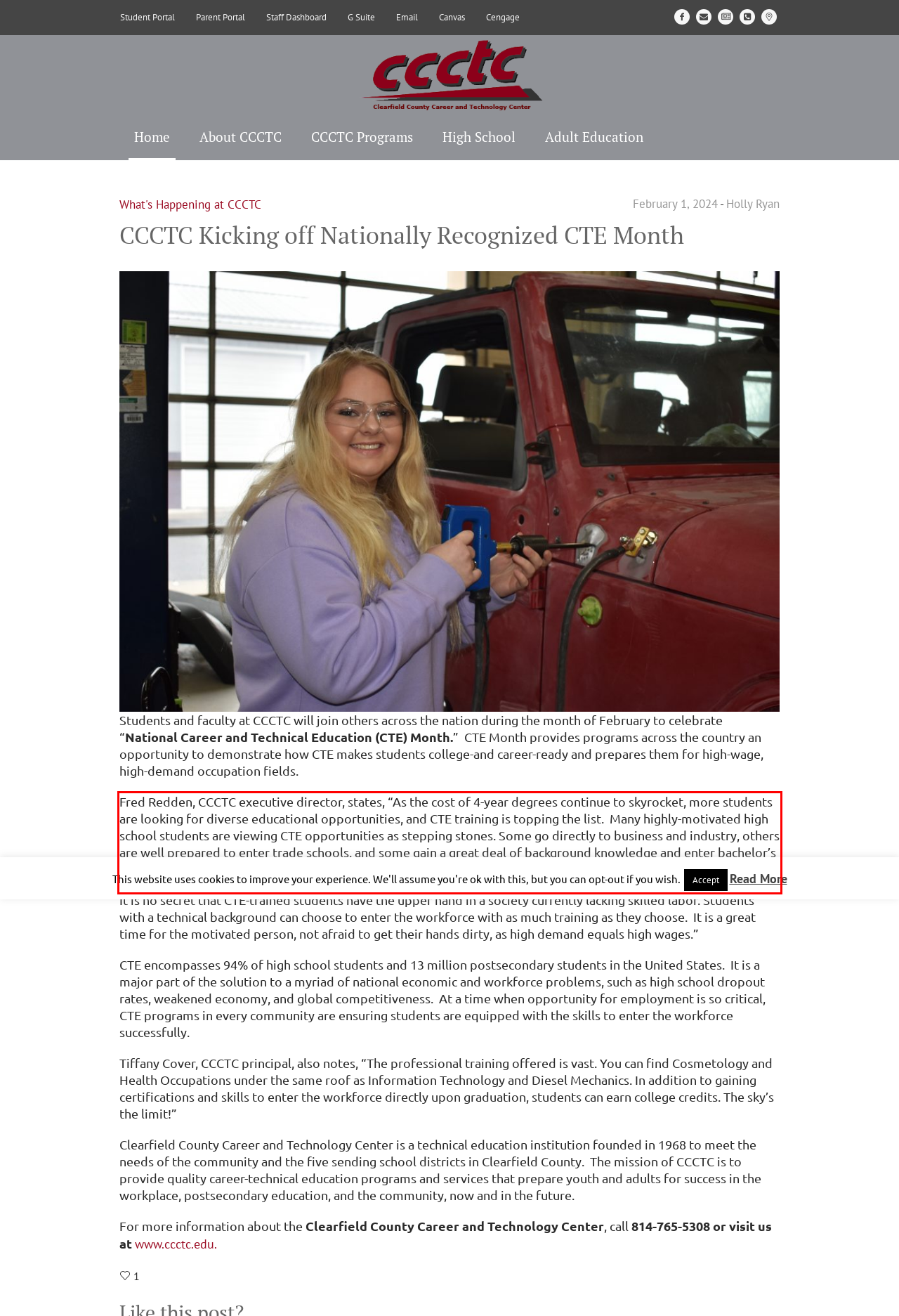Analyze the screenshot of the webpage and extract the text from the UI element that is inside the red bounding box.

Fred Redden, CCCTC executive director, states, “As the cost of 4-year degrees continue to skyrocket, more students are looking for diverse educational opportunities, and CTE training is topping the list. Many highly-motivated high school students are viewing CTE opportunities as stepping stones. Some go directly to business and industry, others are well prepared to enter trade schools, and some gain a great deal of background knowledge and enter bachelor’s level programs.